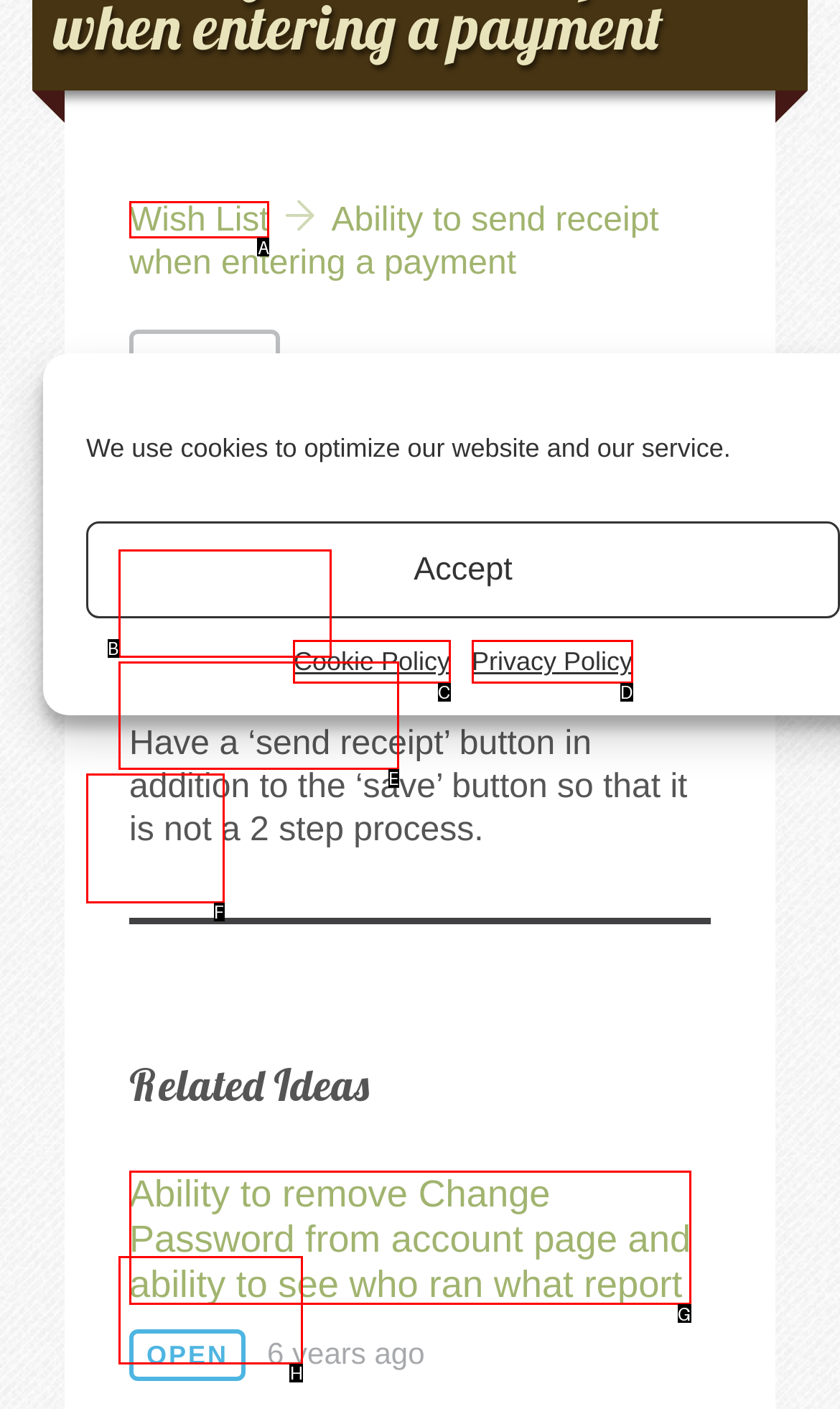Given the description: Wish List, choose the HTML element that matches it. Indicate your answer with the letter of the option.

A